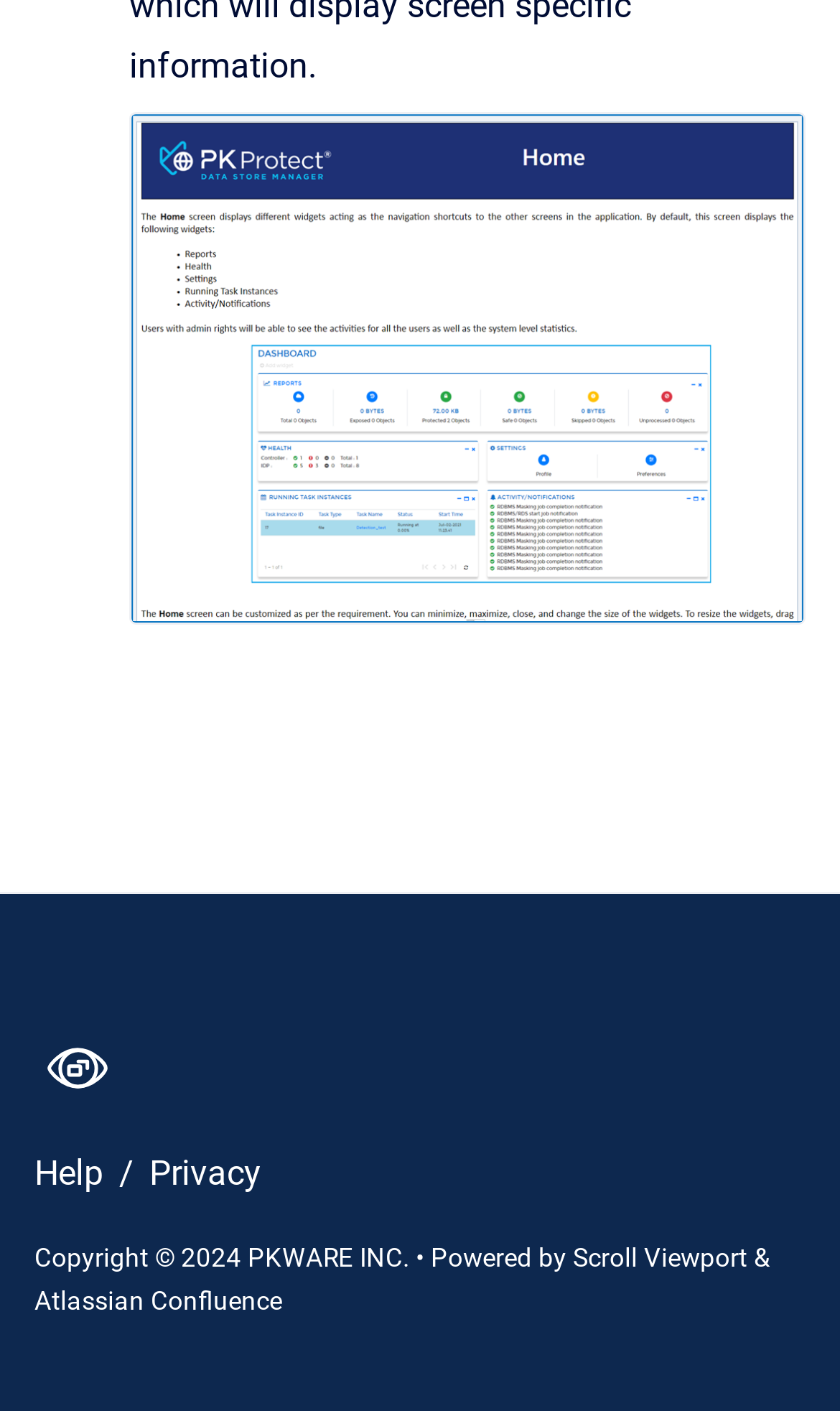Given the following UI element description: "Help", find the bounding box coordinates in the webpage screenshot.

[0.041, 0.816, 0.133, 0.845]